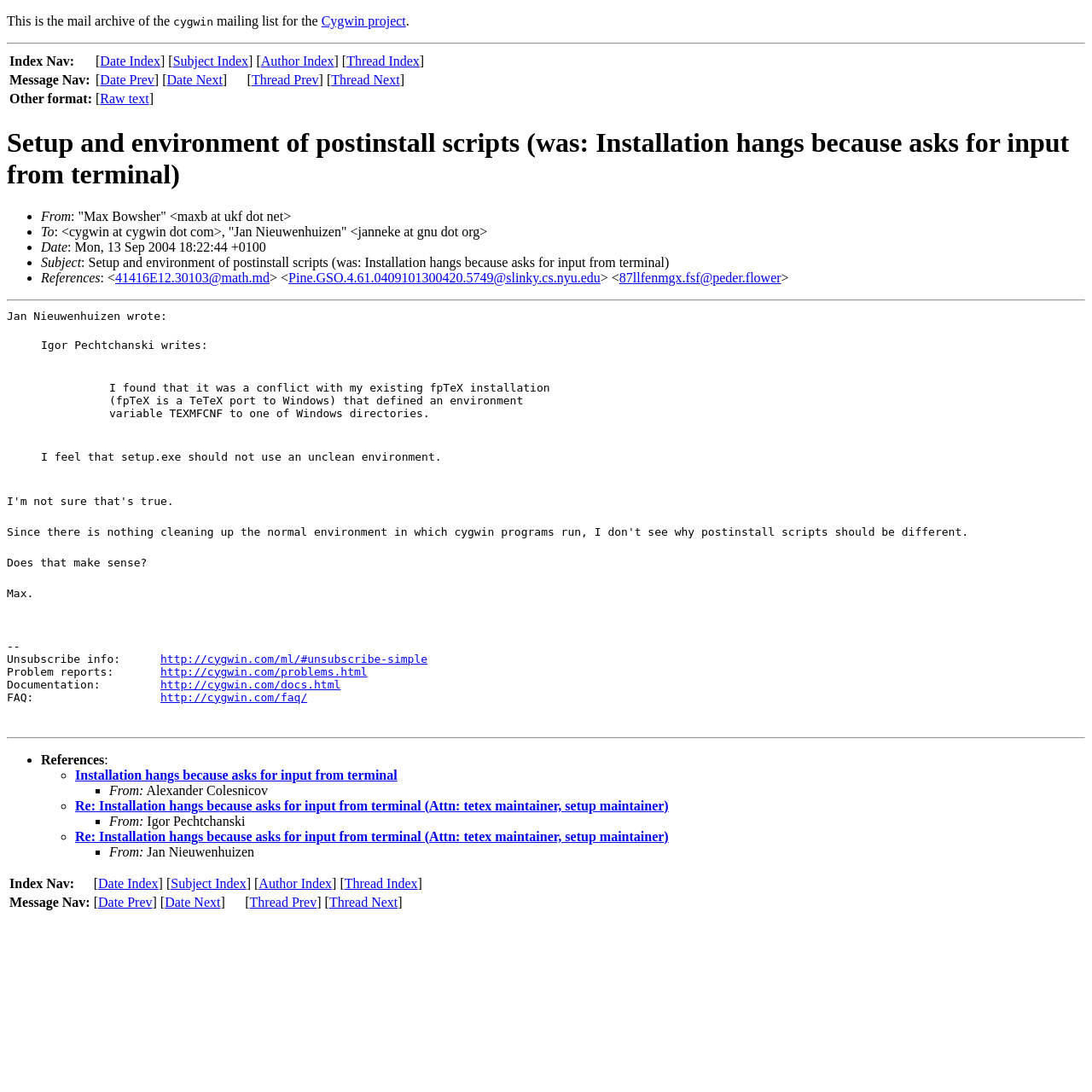Identify the bounding box coordinates of the section that should be clicked to achieve the task described: "View Date Index".

[0.092, 0.049, 0.147, 0.062]